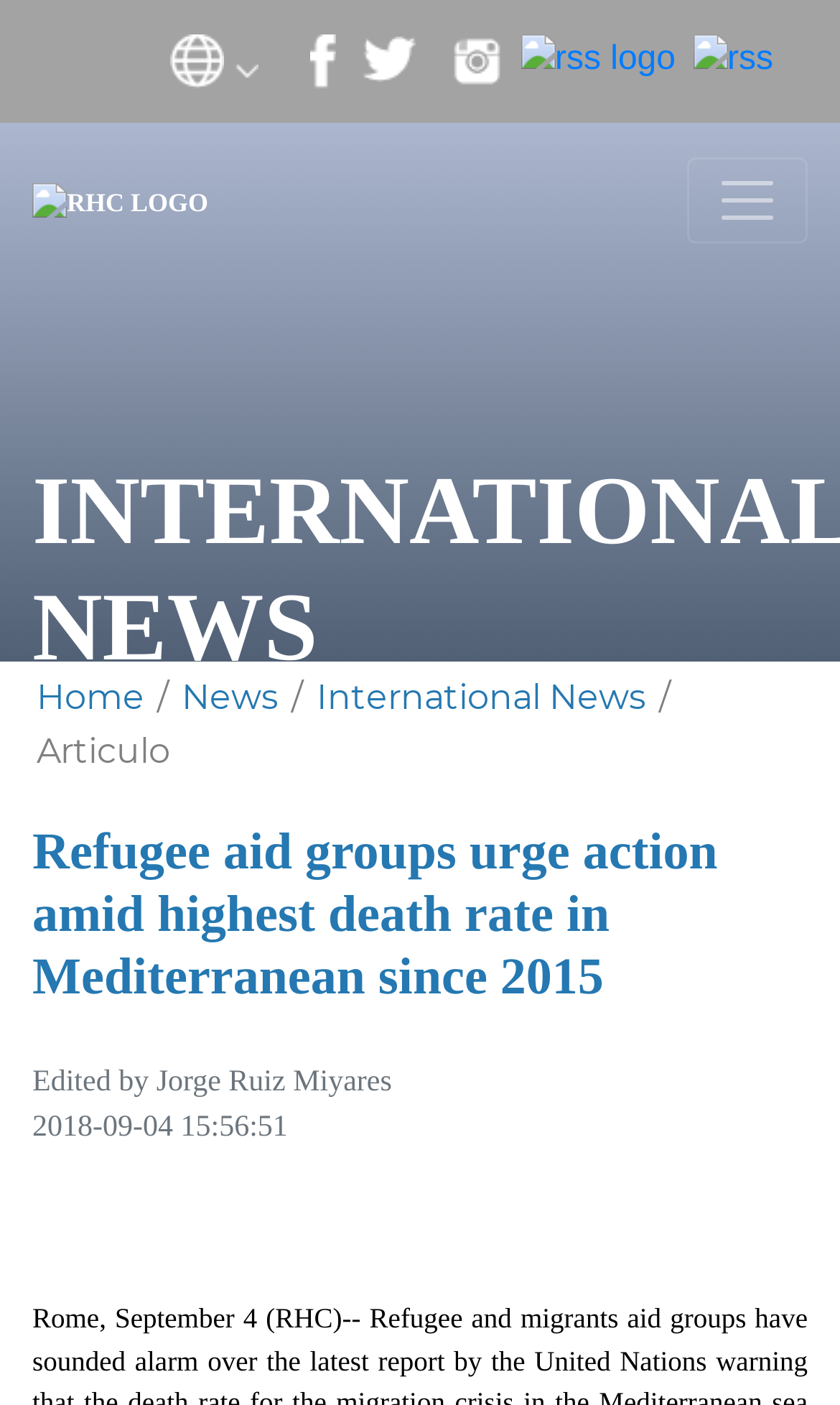Determine the bounding box coordinates of the element's region needed to click to follow the instruction: "Read international news". Provide these coordinates as four float numbers between 0 and 1, formatted as [left, top, right, bottom].

[0.377, 0.482, 0.779, 0.511]